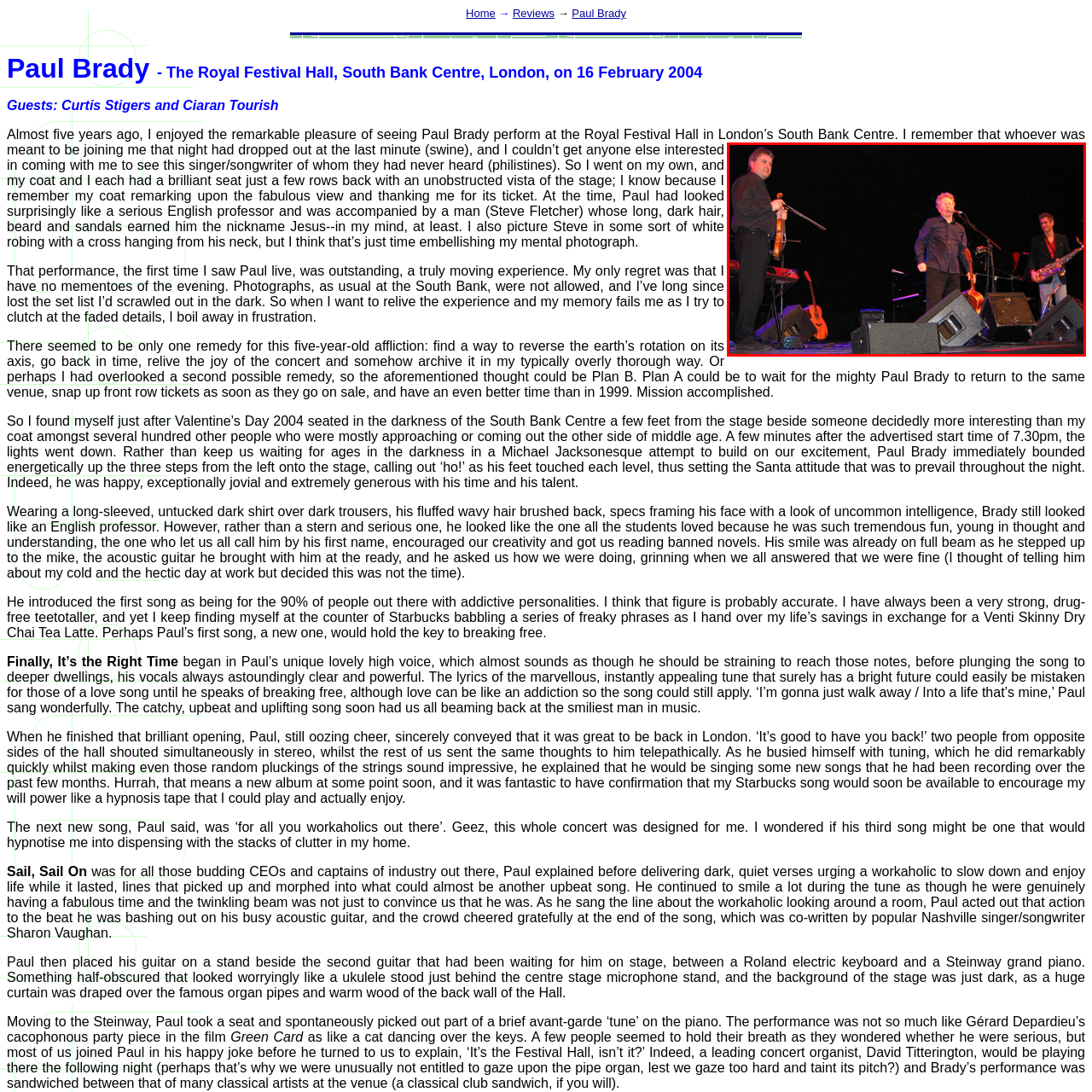Observe the image enclosed by the red box and thoroughly answer the subsequent question based on the visual details: What color is the saxophonist's ensemble?

According to the caption, the saxophonist is showcasing a confident presence in a red ensemble, which suggests that the color of their outfit is red.